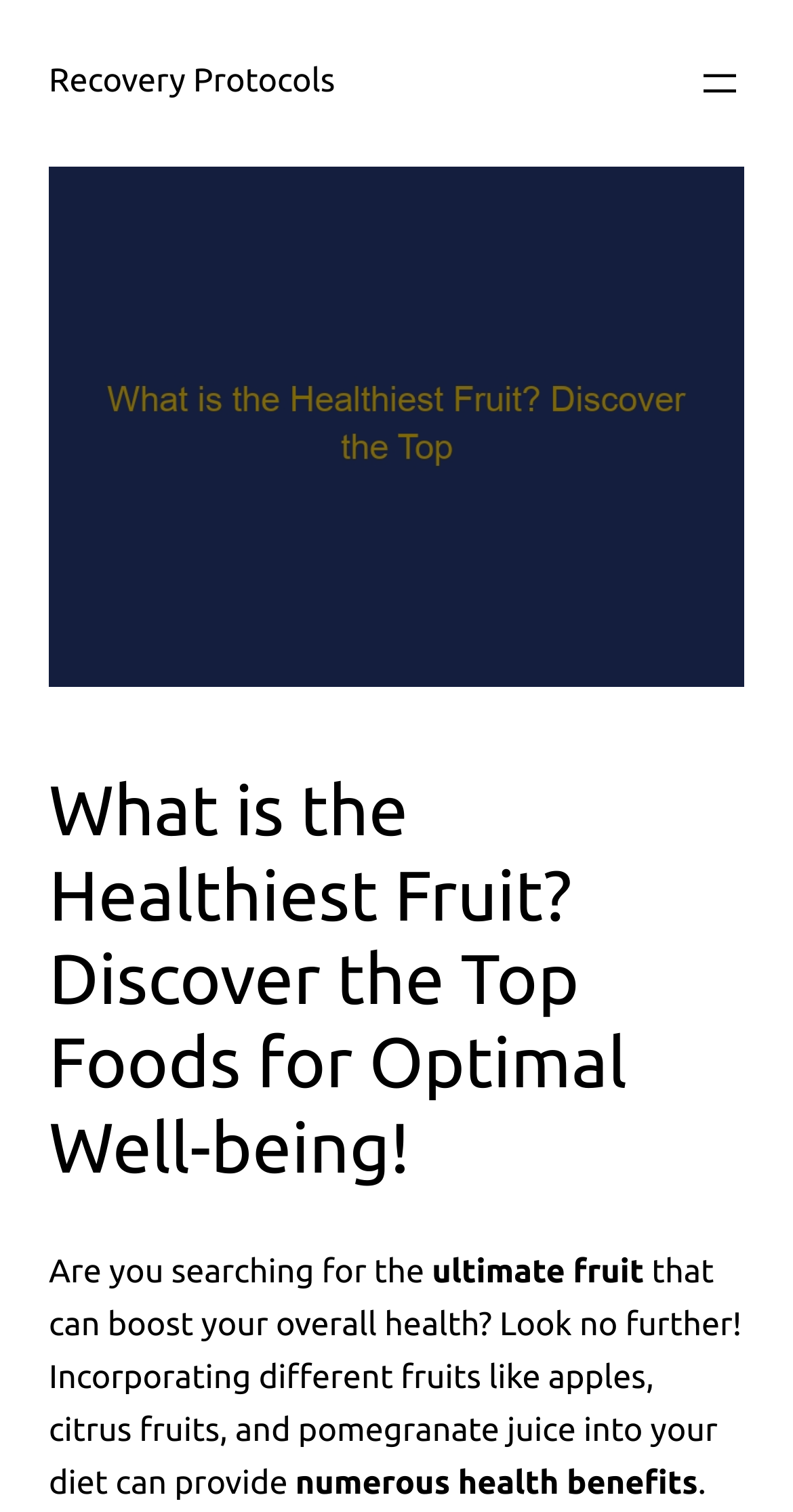Bounding box coordinates are to be given in the format (top-left x, top-left y, bottom-right x, bottom-right y). All values must be floating point numbers between 0 and 1. Provide the bounding box coordinate for the UI element described as: Recovery Protocols

[0.062, 0.042, 0.422, 0.067]